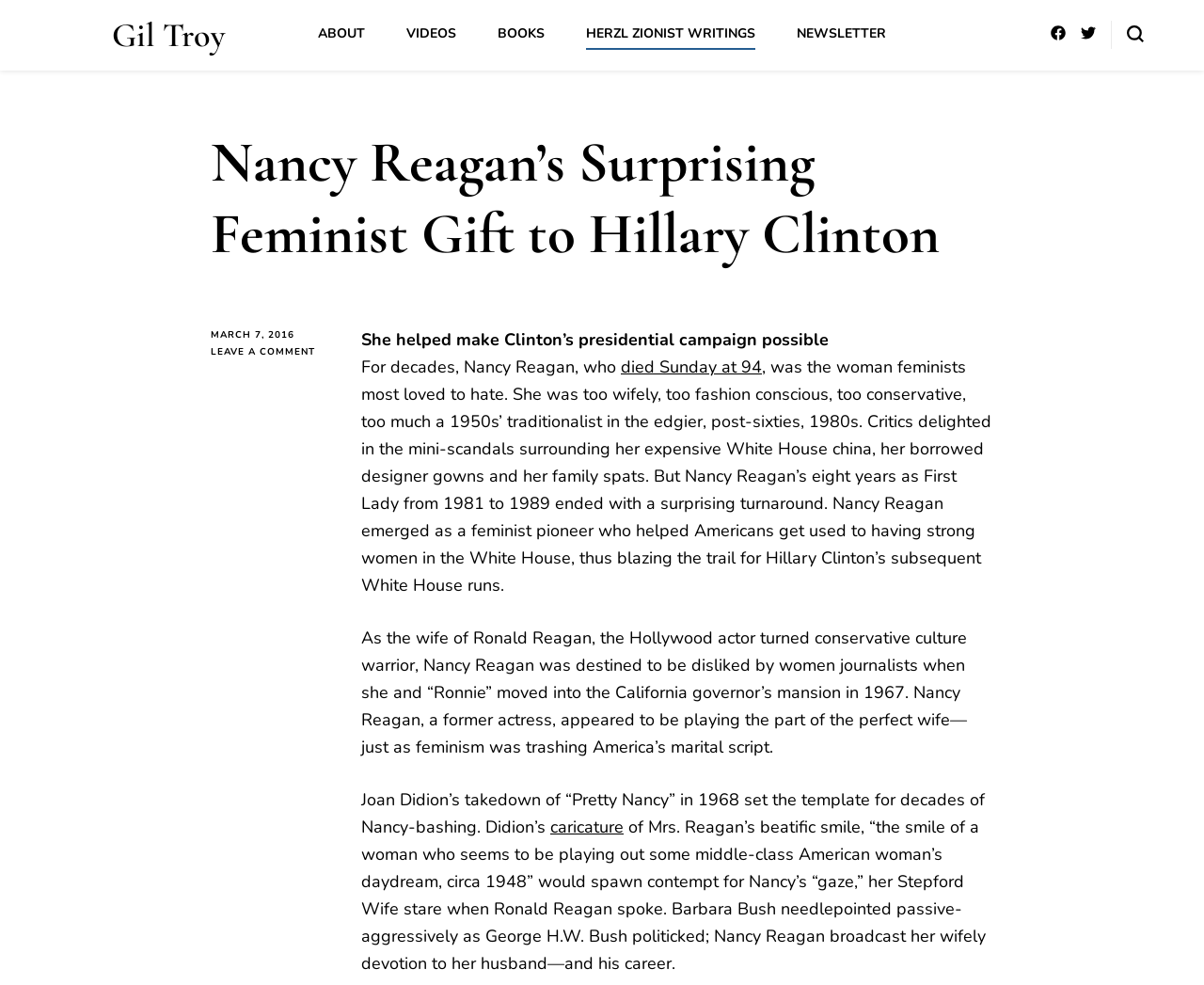Identify the bounding box coordinates of the region that needs to be clicked to carry out this instruction: "Learn more about the author's writings on Herzl". Provide these coordinates as four float numbers ranging from 0 to 1, i.e., [left, top, right, bottom].

[0.487, 0.025, 0.627, 0.043]